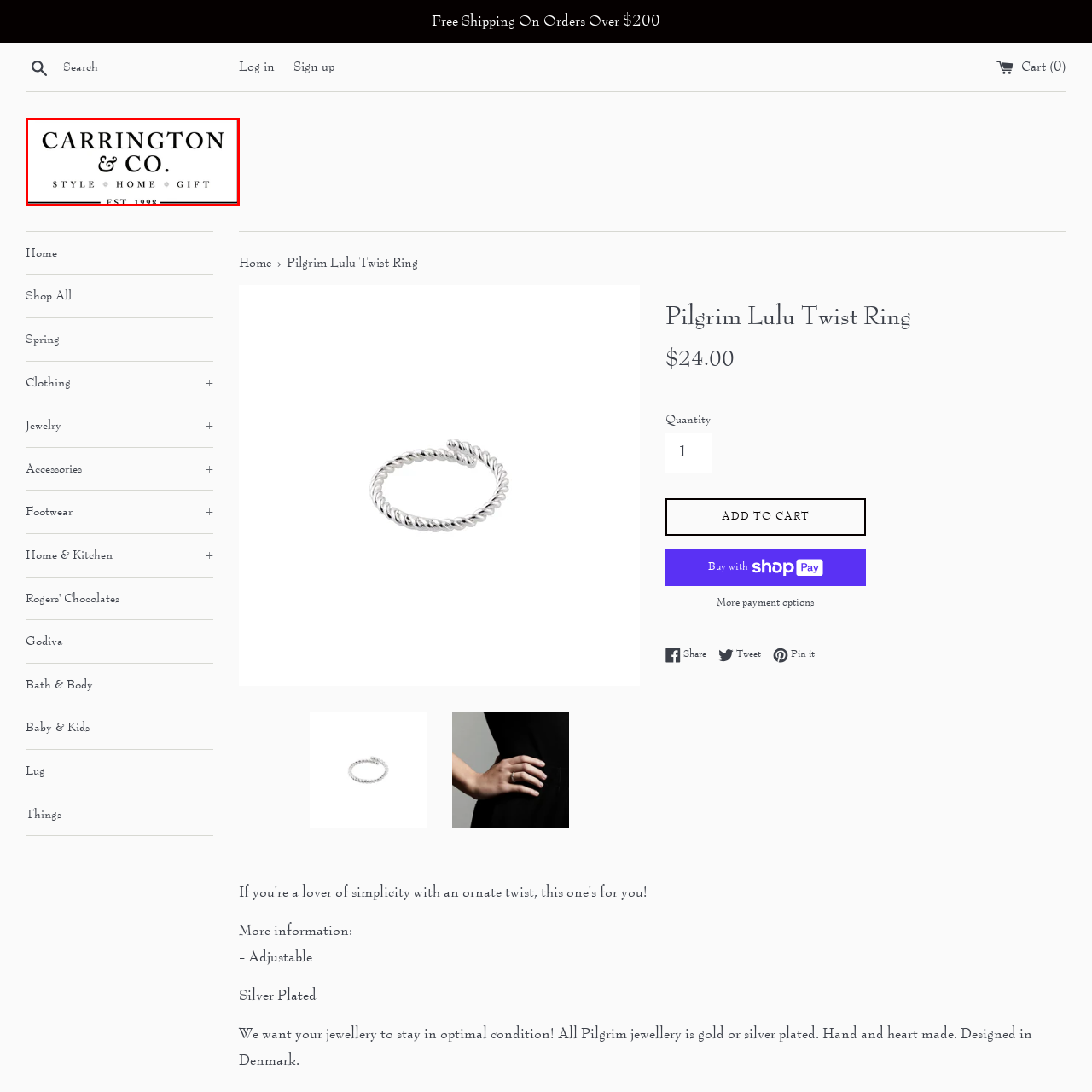Carefully look at the image inside the red box and answer the subsequent question in as much detail as possible, using the information from the image: 
What is the font style of the text in the logo?

The caption describes the font used in the logo as 'sophisticated', implying a refined and elegant style that aligns with the brand's commitment to quality and refinement.